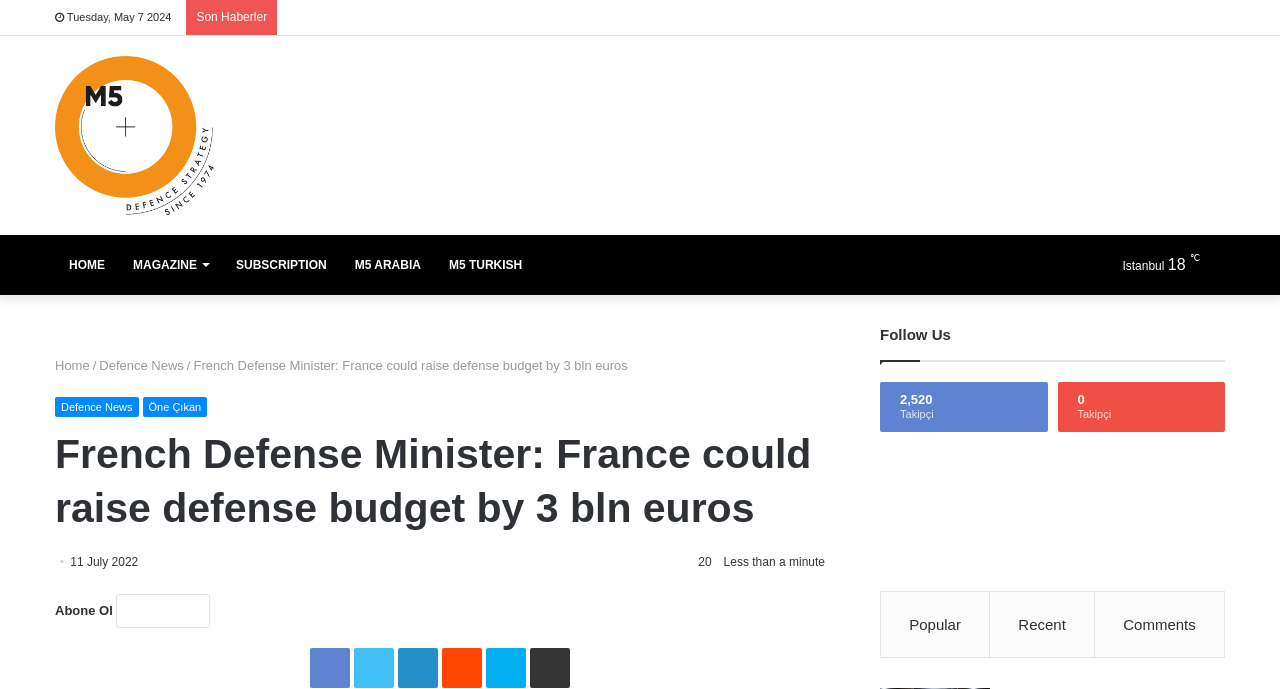Identify the bounding box coordinates of the region that should be clicked to execute the following instruction: "Click on the 'Facebook' link".

[0.242, 0.94, 0.273, 0.998]